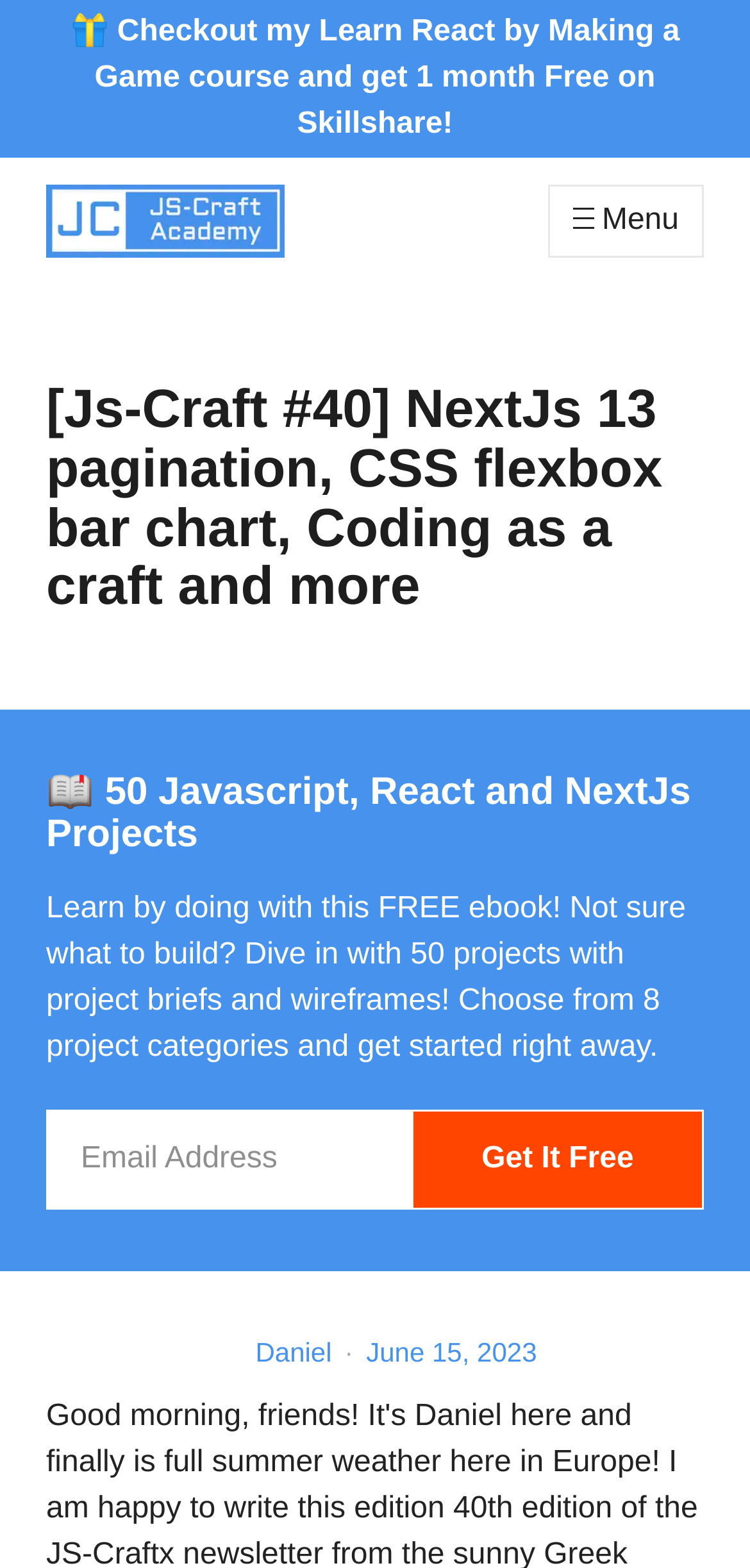Please locate the clickable area by providing the bounding box coordinates to follow this instruction: "Skip to content".

[0.026, 0.012, 0.113, 0.044]